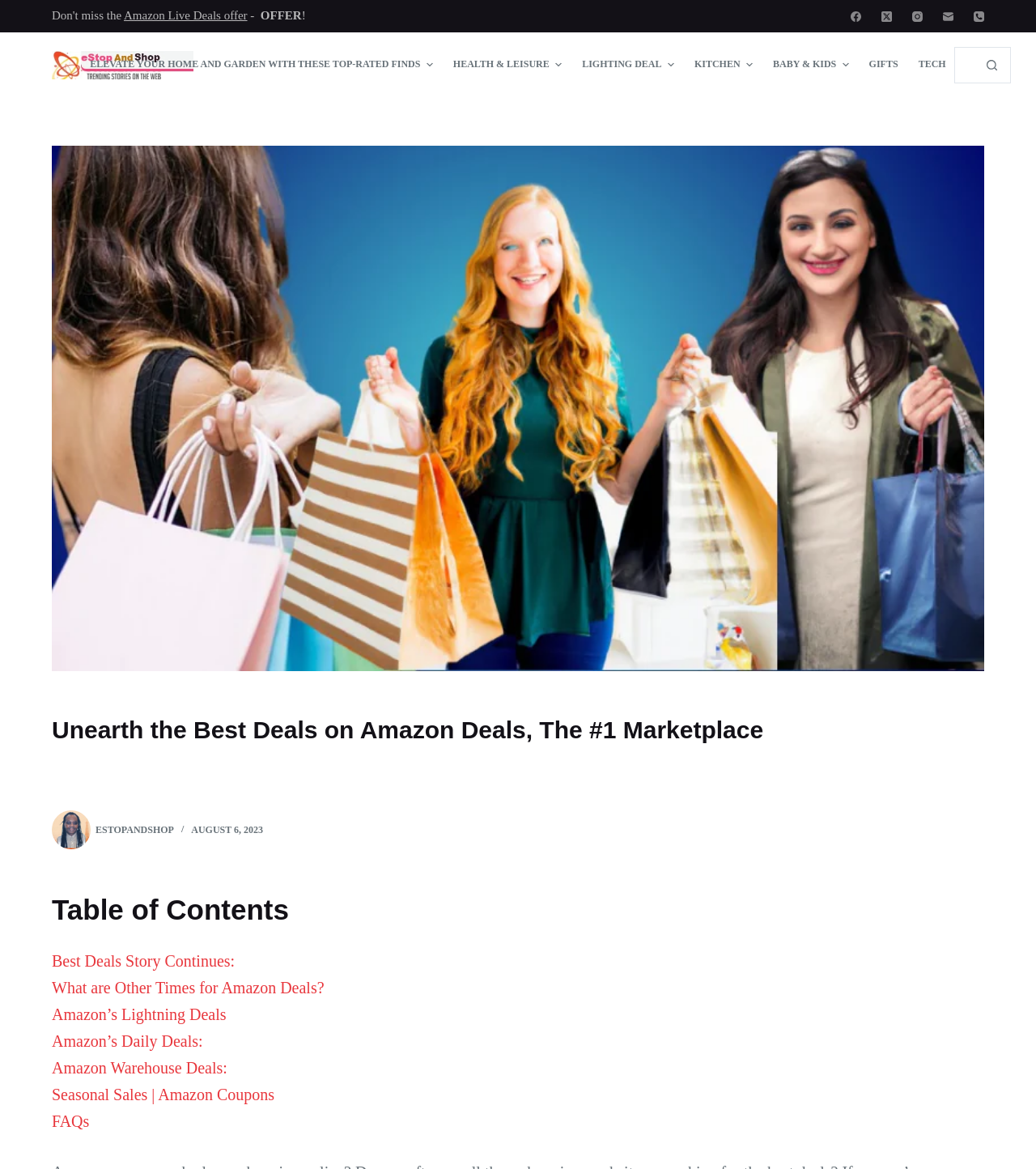Identify the bounding box coordinates of the HTML element based on this description: "alt="logo estopndshop.com"".

[0.05, 0.043, 0.187, 0.068]